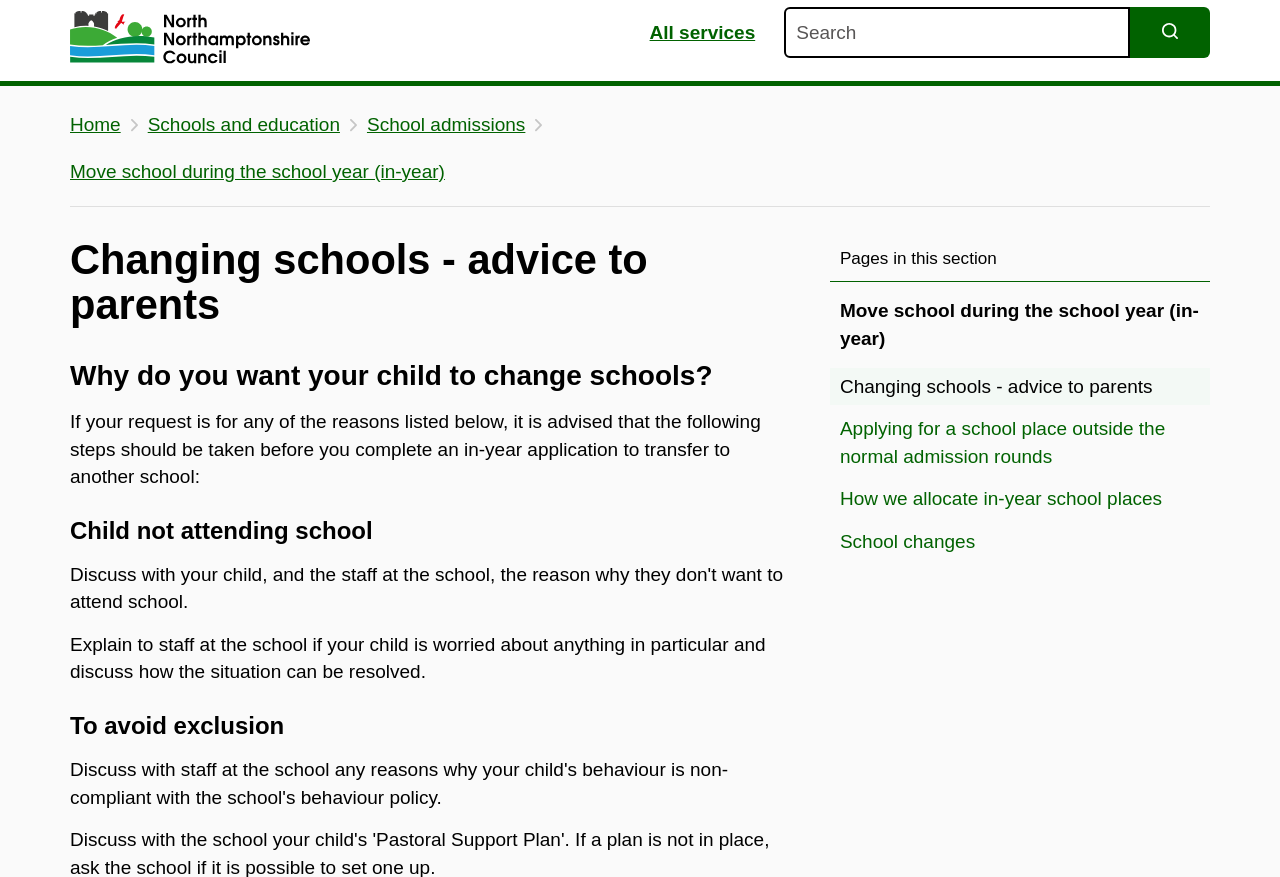Locate the bounding box coordinates of the clickable region to complete the following instruction: "Click on Move school during the school year (in-year)."

[0.055, 0.169, 0.348, 0.223]